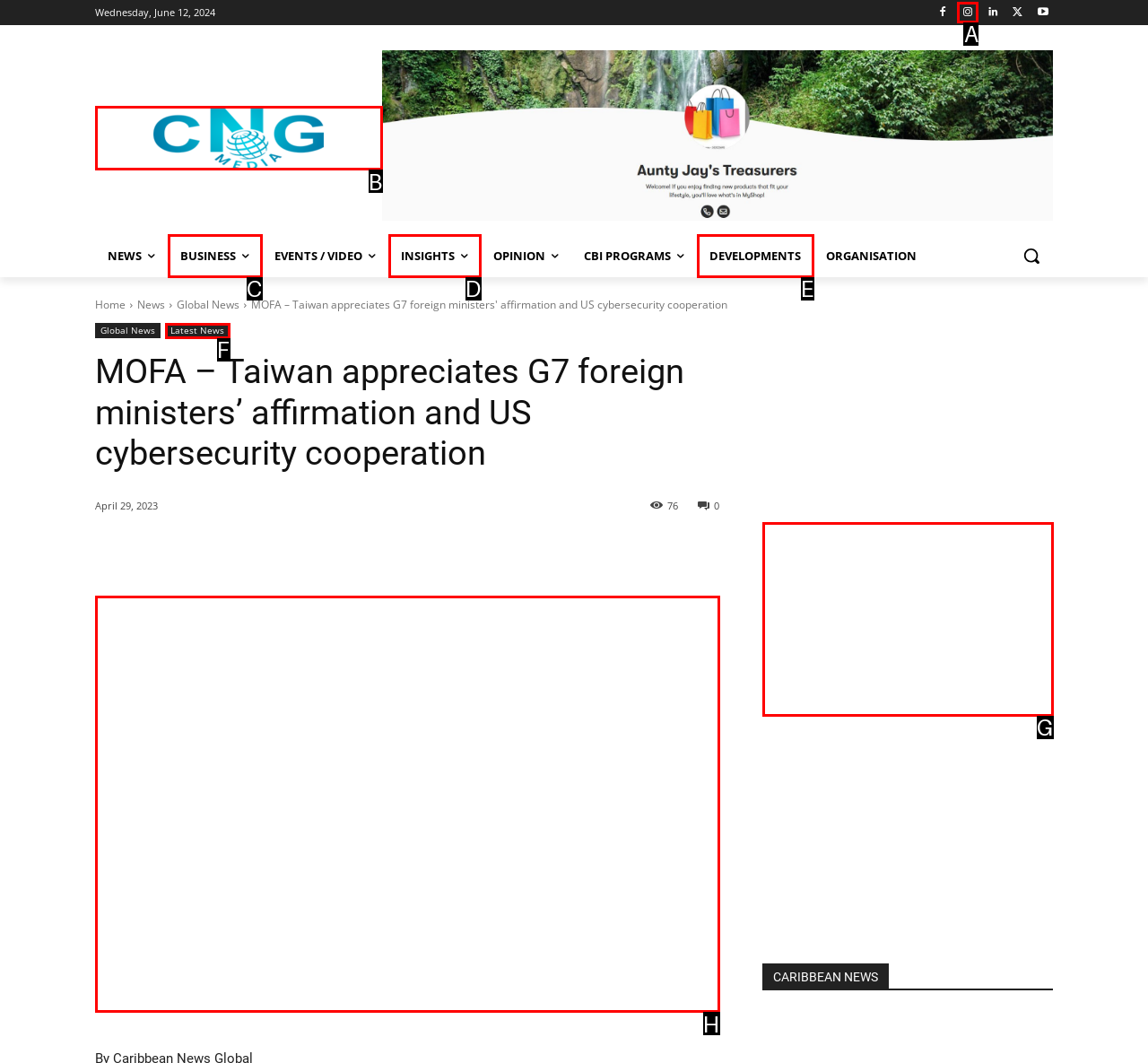Identify the correct HTML element to click to accomplish this task: Click the logo
Respond with the letter corresponding to the correct choice.

B